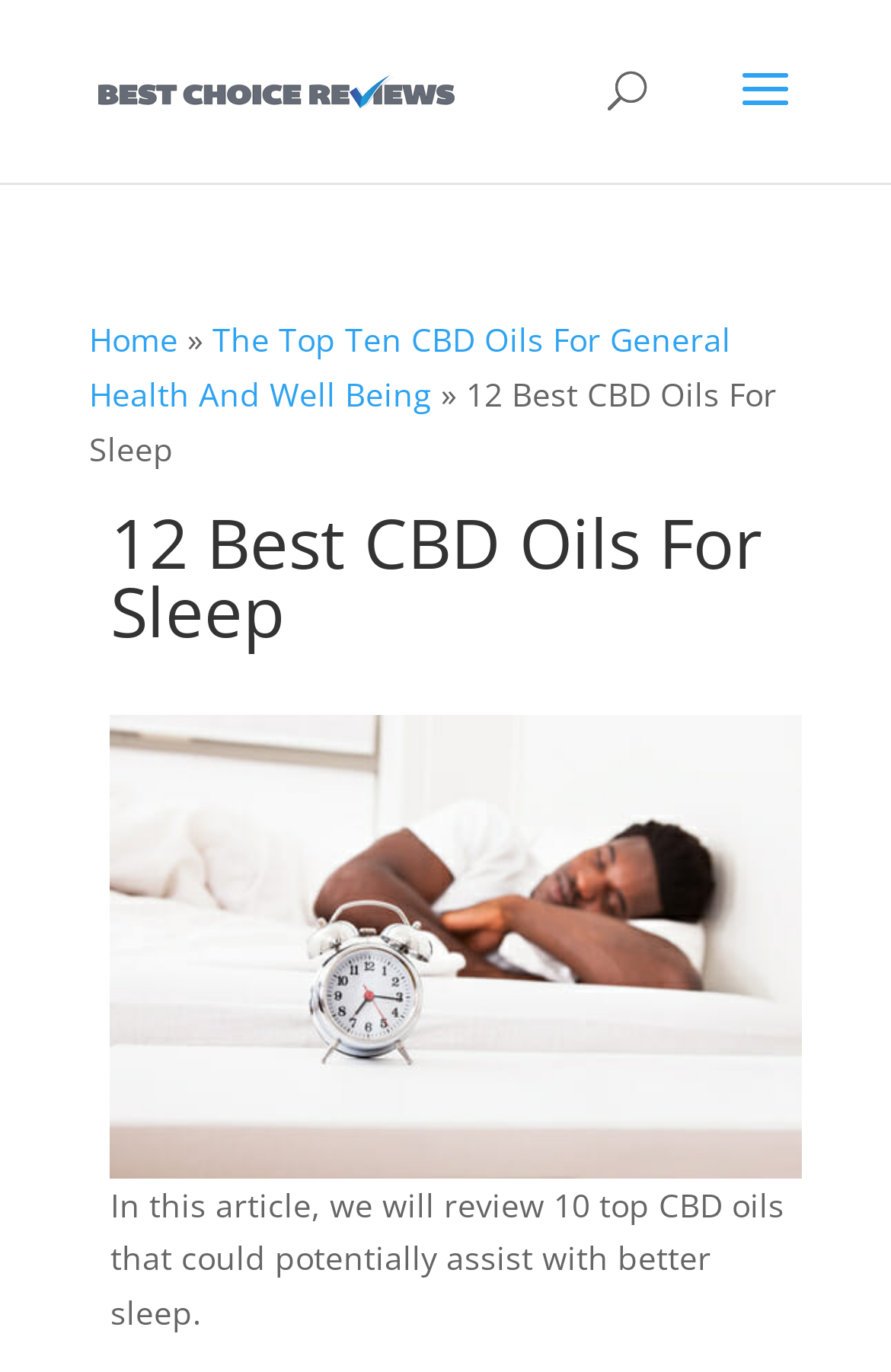Given the element description "alt="Best Choice Reviews"" in the screenshot, predict the bounding box coordinates of that UI element.

[0.11, 0.048, 0.51, 0.079]